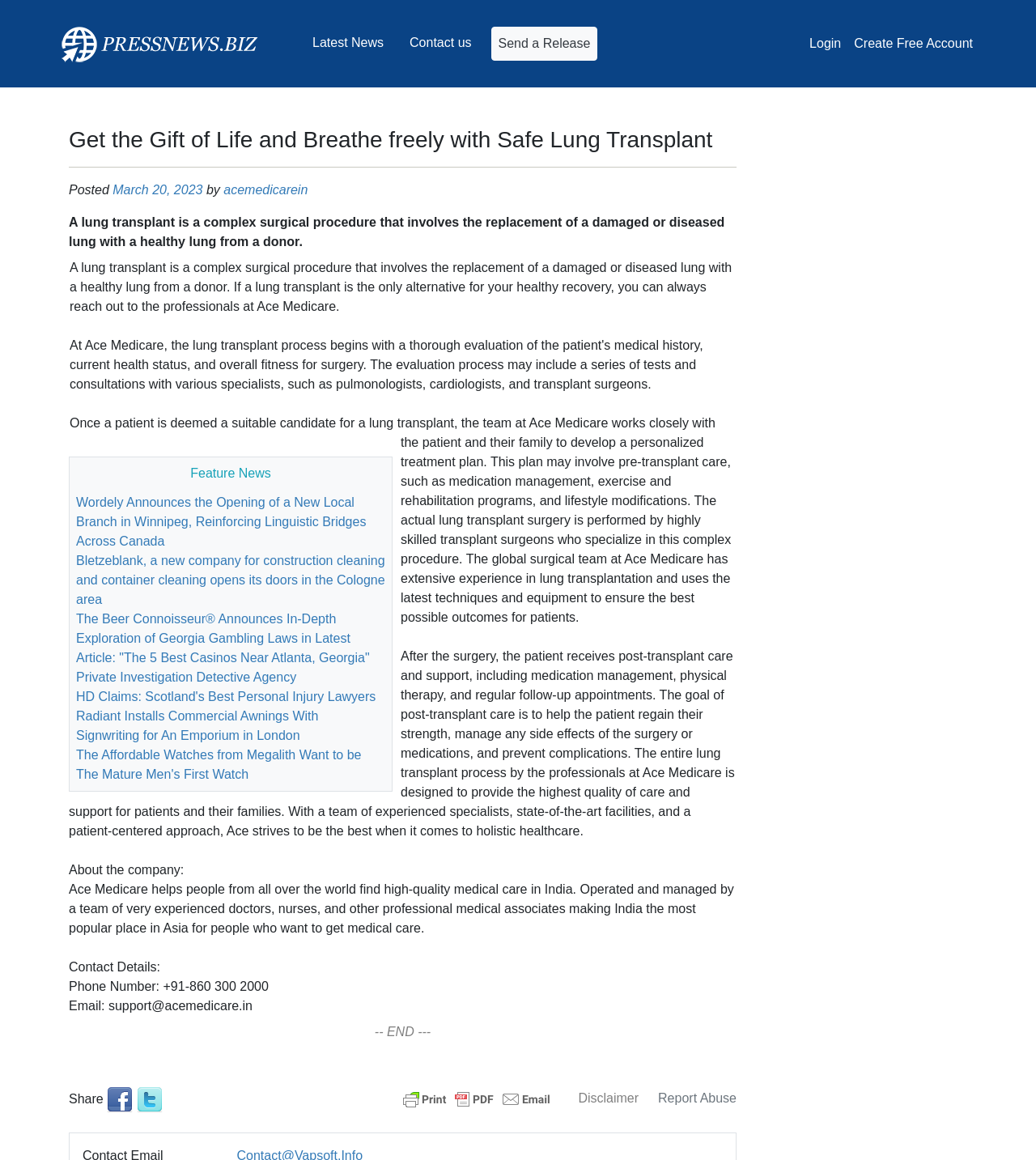Give the bounding box coordinates for this UI element: "Private Investigation Detective Agency". The coordinates should be four float numbers between 0 and 1, arranged as [left, top, right, bottom].

[0.073, 0.578, 0.286, 0.589]